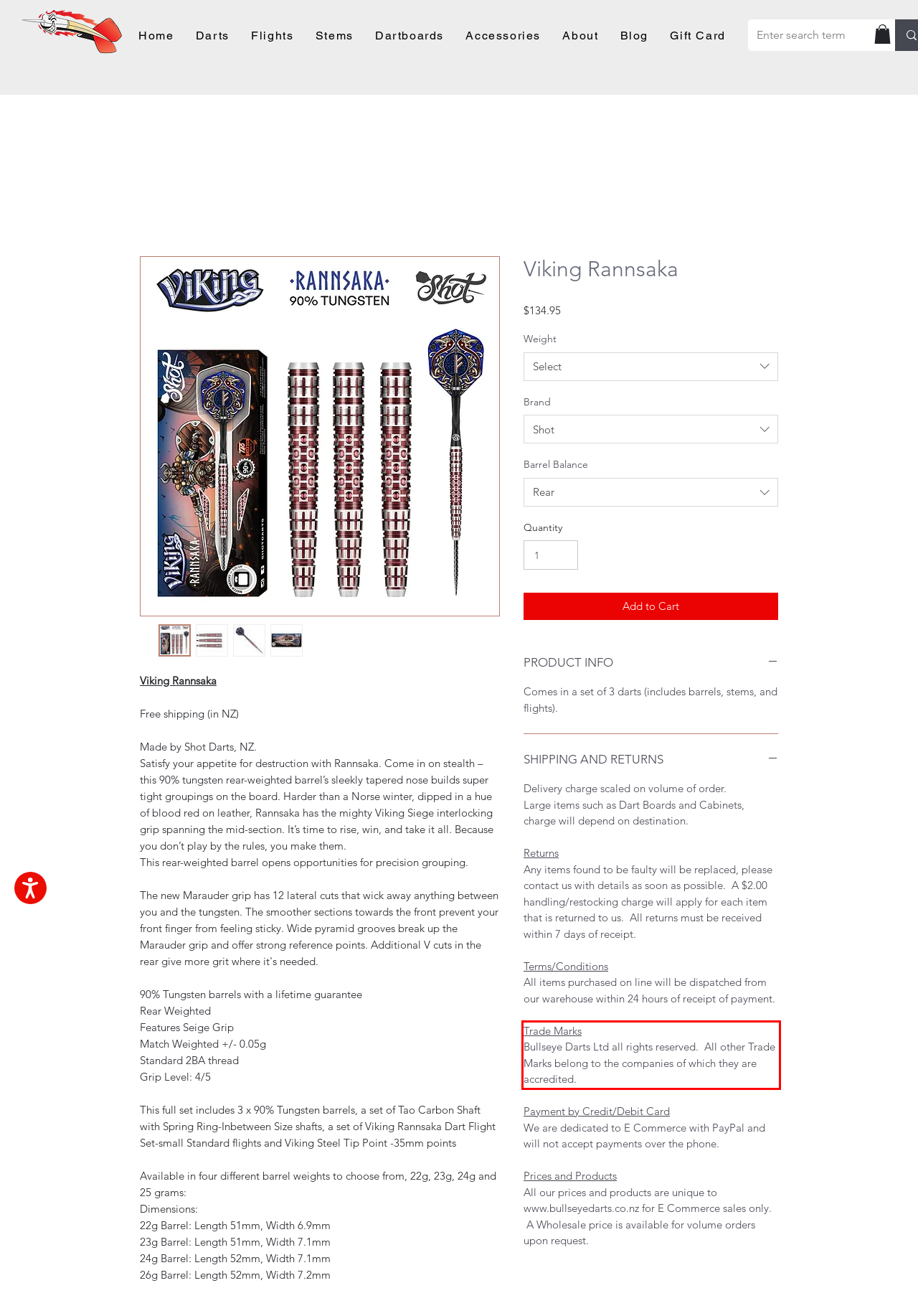Please perform OCR on the text content within the red bounding box that is highlighted in the provided webpage screenshot.

Trade Marks Bullseye Darts Ltd all rights reserved. All other Trade Marks belong to the companies of which they are accredited.